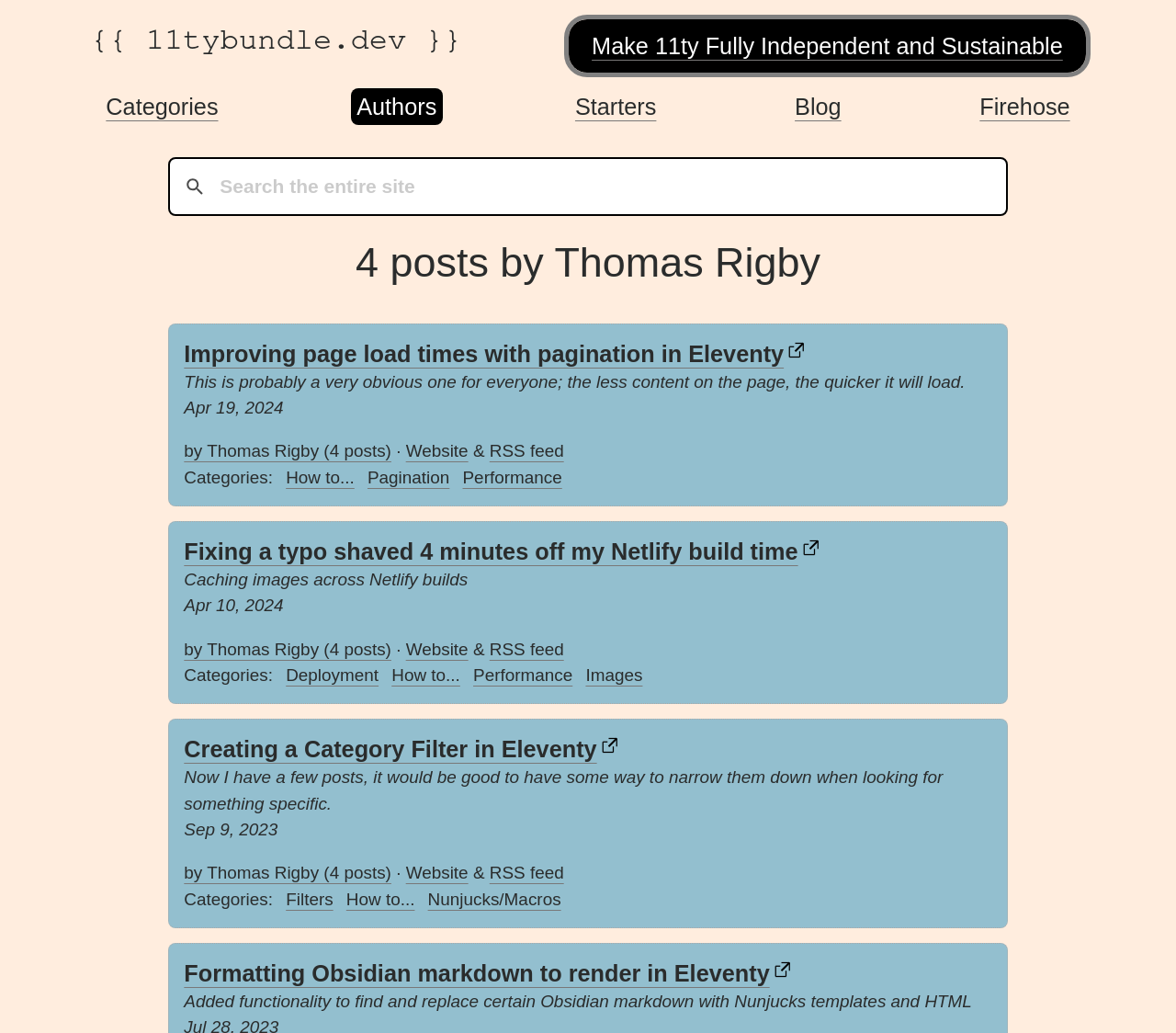Determine the bounding box coordinates for the HTML element described here: "{{ 11tybundle.dev }}".

[0.077, 0.025, 0.393, 0.064]